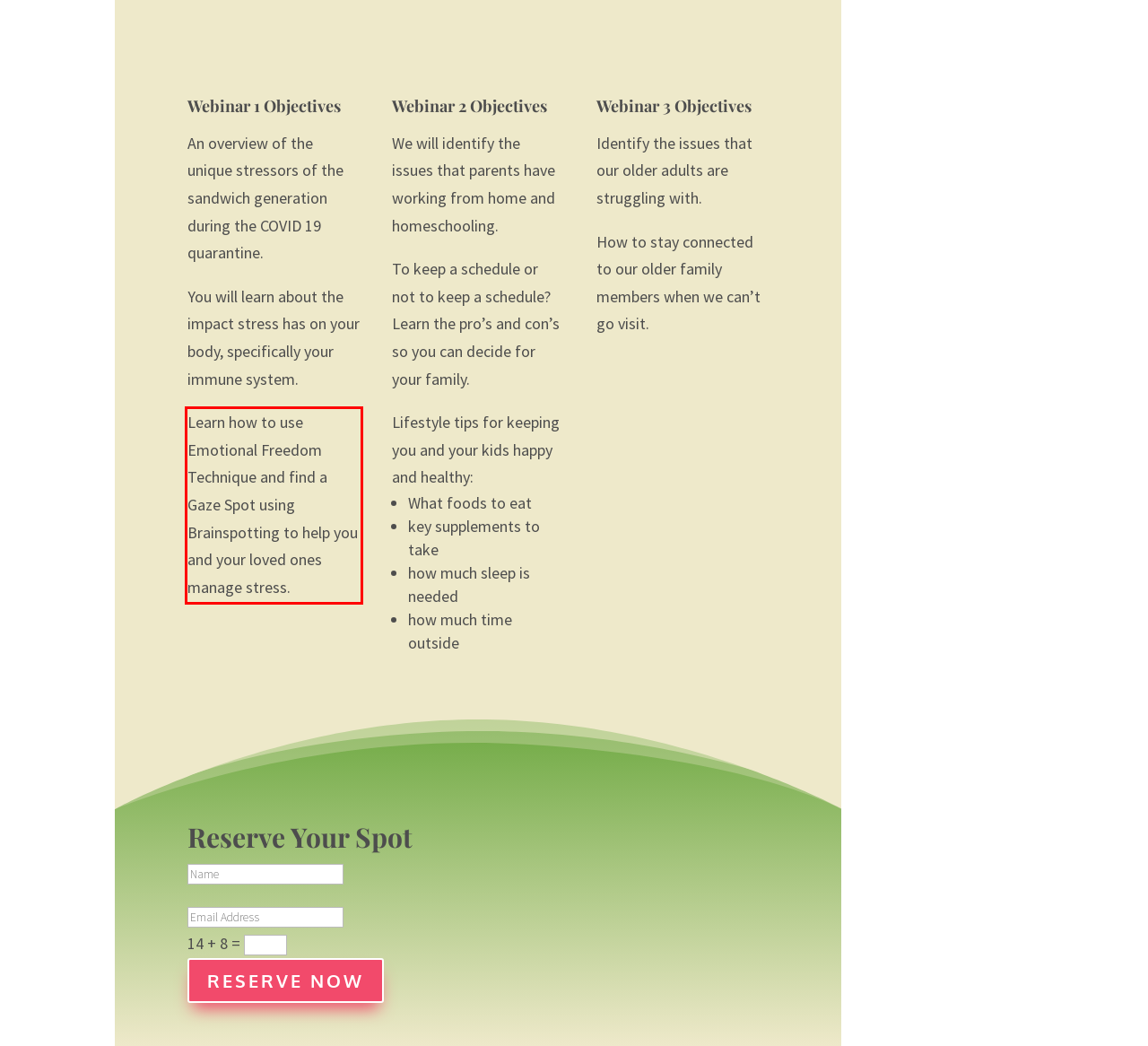Please examine the webpage screenshot containing a red bounding box and use OCR to recognize and output the text inside the red bounding box.

Learn how to use Emotional Freedom Technique and find a Gaze Spot using Brainspotting to help you and your loved ones manage stress.